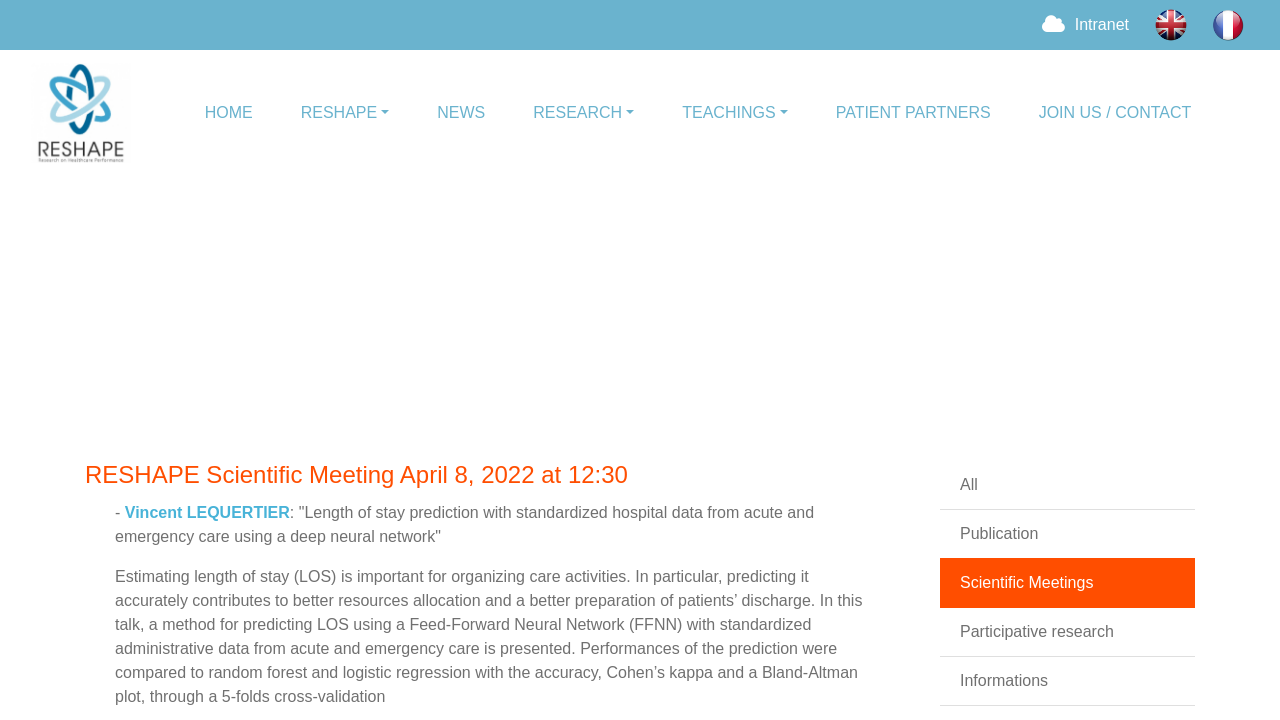Provide the bounding box coordinates for the specified HTML element described in this description: "parent_node: HOME". The coordinates should be four float numbers ranging from 0 to 1, in the format [left, top, right, bottom].

[0.024, 0.08, 0.102, 0.233]